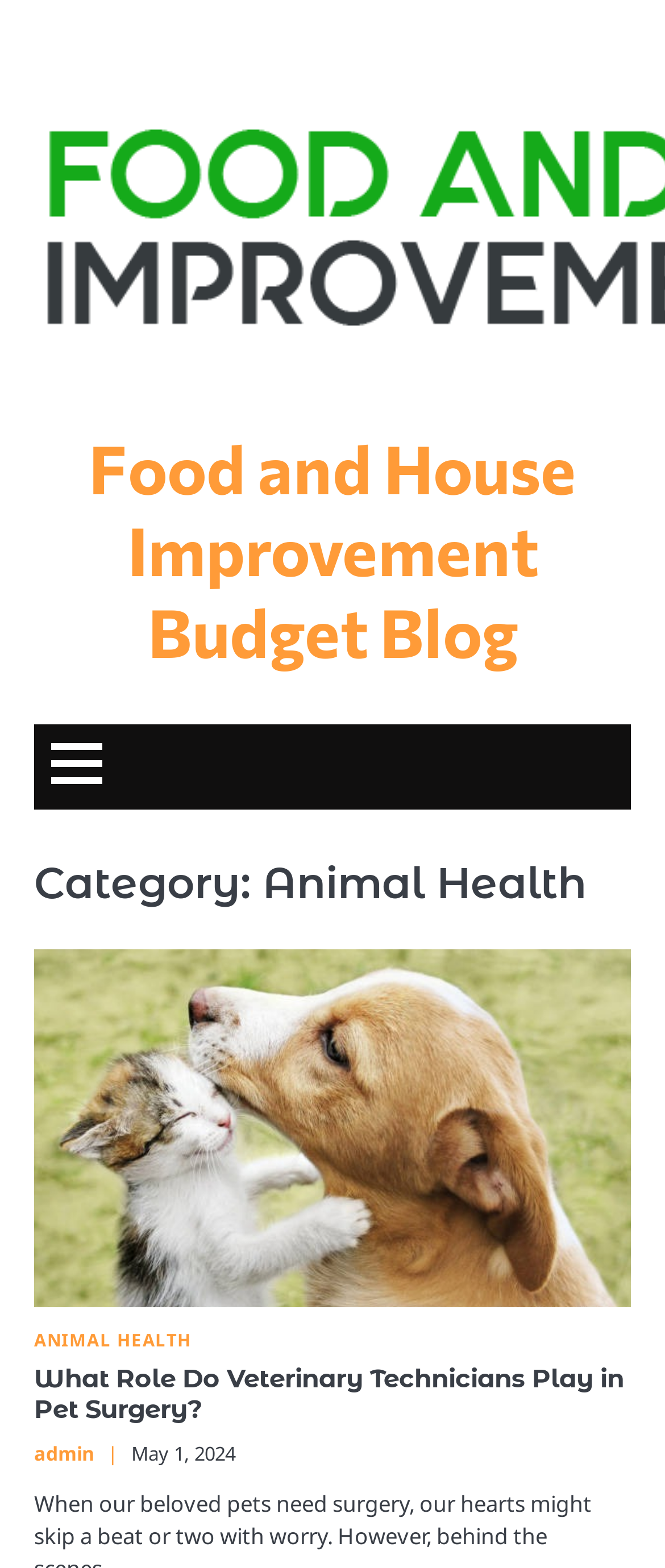Please answer the following question using a single word or phrase: 
What is the category of the current webpage?

Animal Health